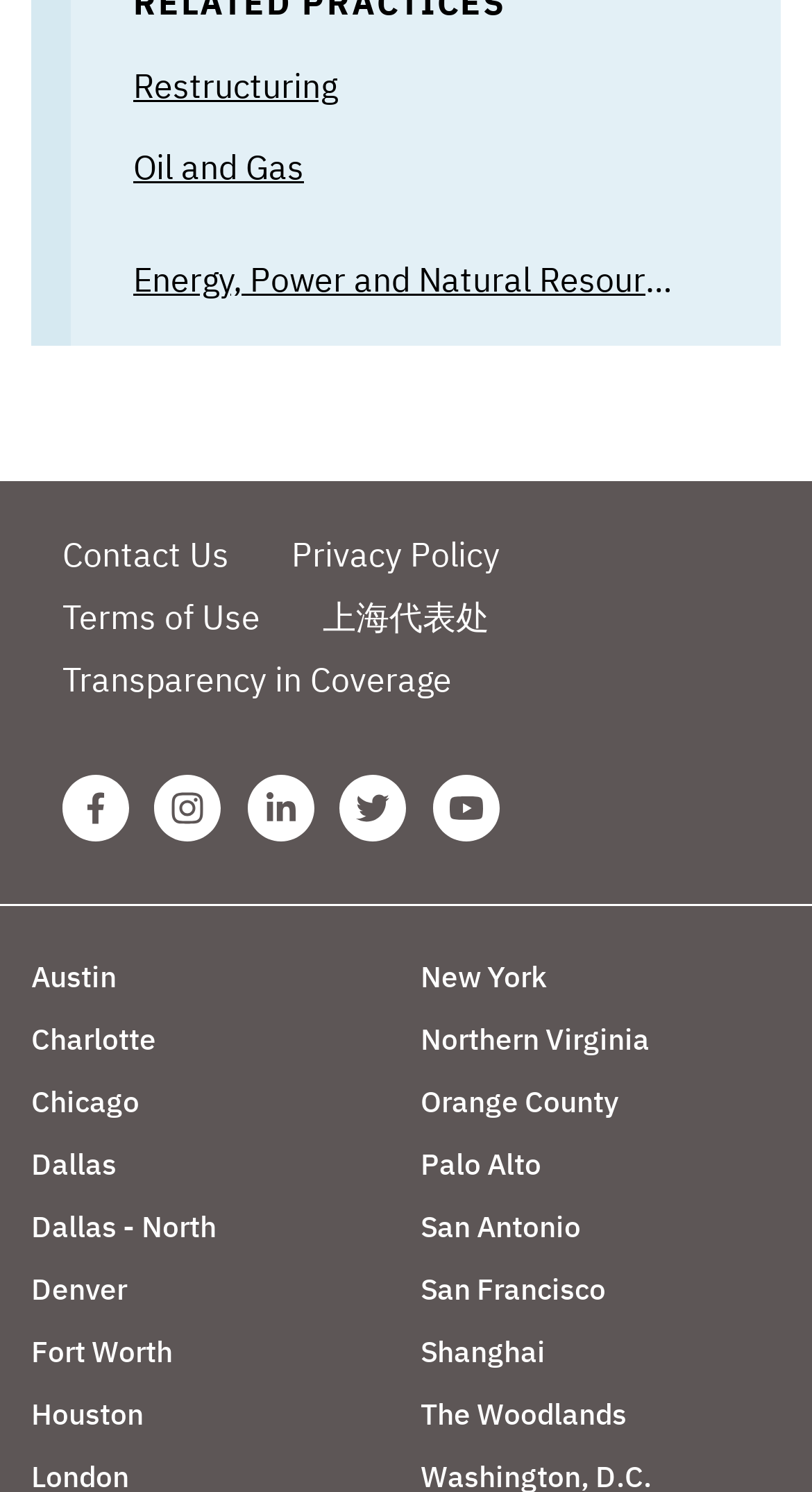What is the first industry listed?
Please answer the question with a single word or phrase, referencing the image.

Restructuring